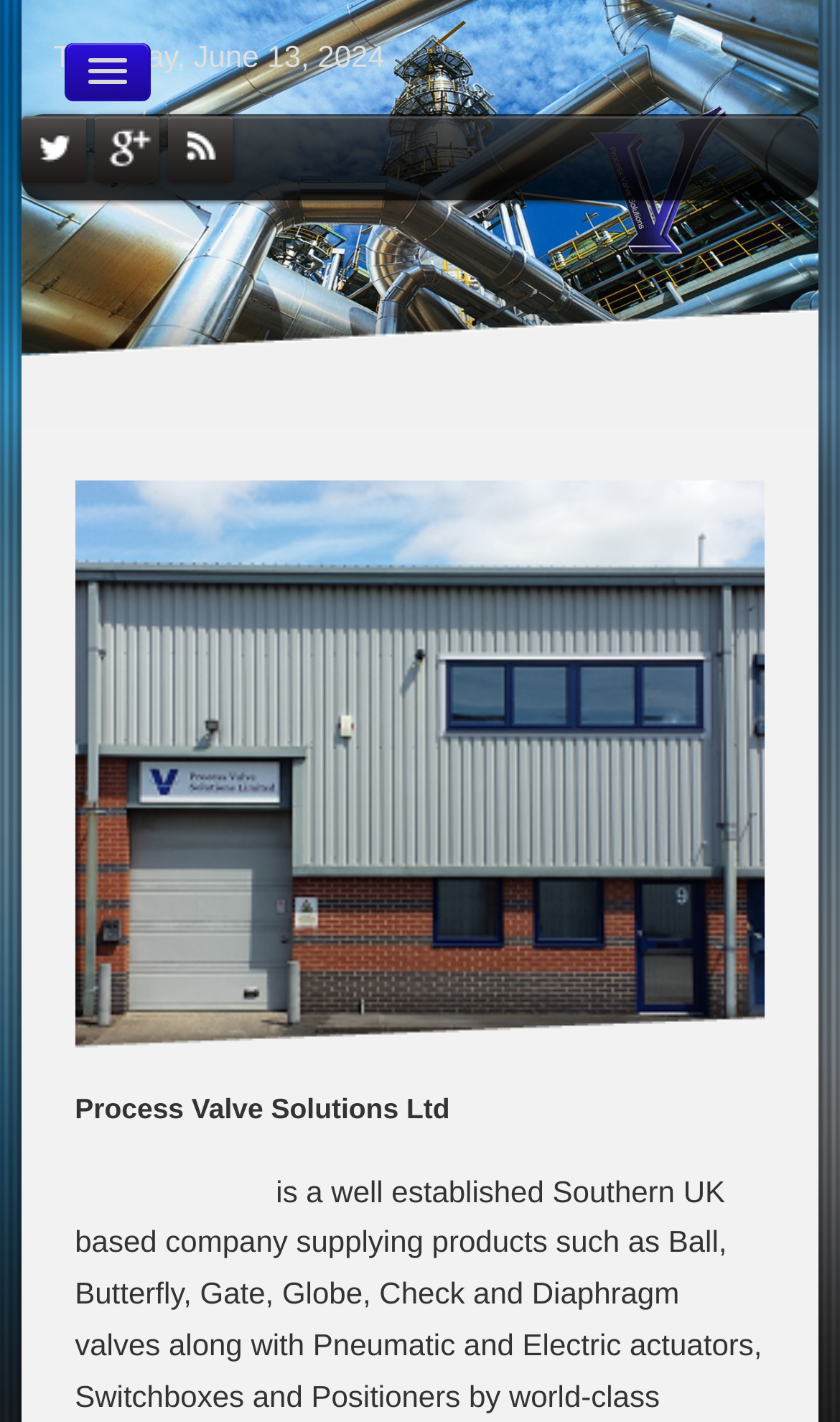What is the company name displayed on the webpage?
Respond to the question with a well-detailed and thorough answer.

I found the company name by looking at the image element with the text 'Process Valve Solutions Ltd' which has a bounding box coordinate of [0.025, 0.0, 0.975, 0.249]. This element is likely to be a logo or a header of the webpage, and the text is the company name.